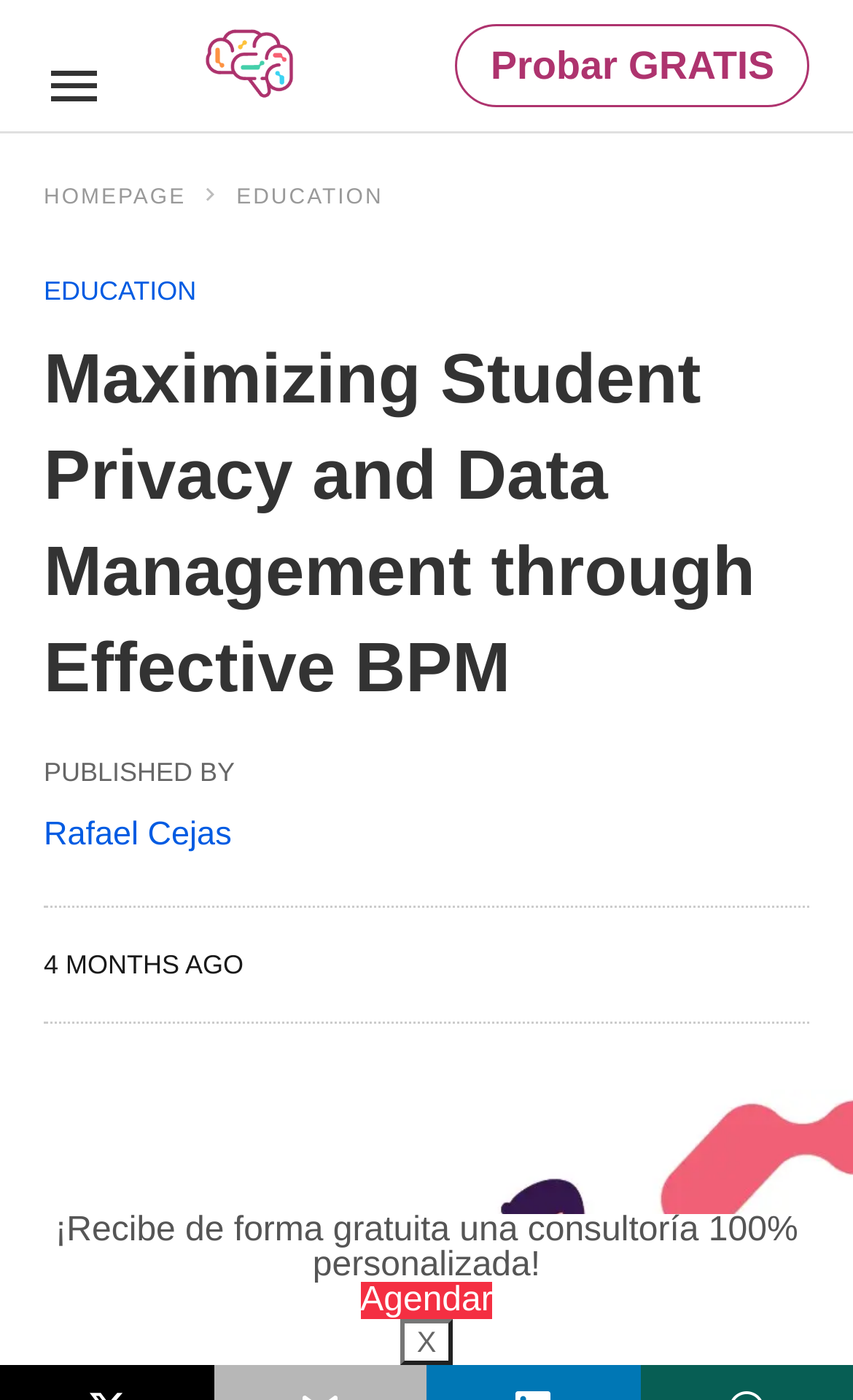Determine the bounding box coordinates for the area you should click to complete the following instruction: "Go to the homepage".

[0.051, 0.133, 0.264, 0.15]